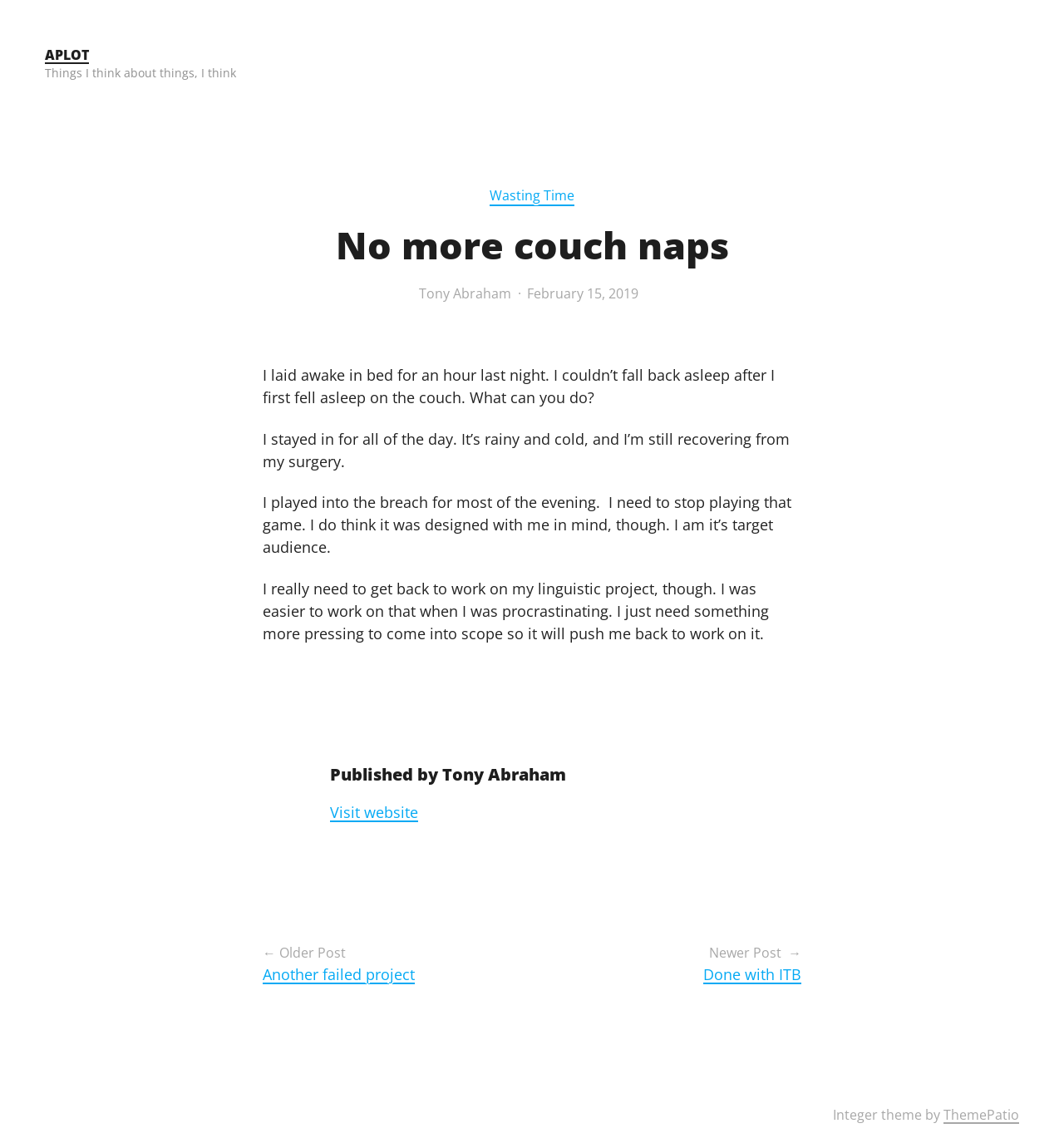What is the text of the webpage's headline?

No more couch naps